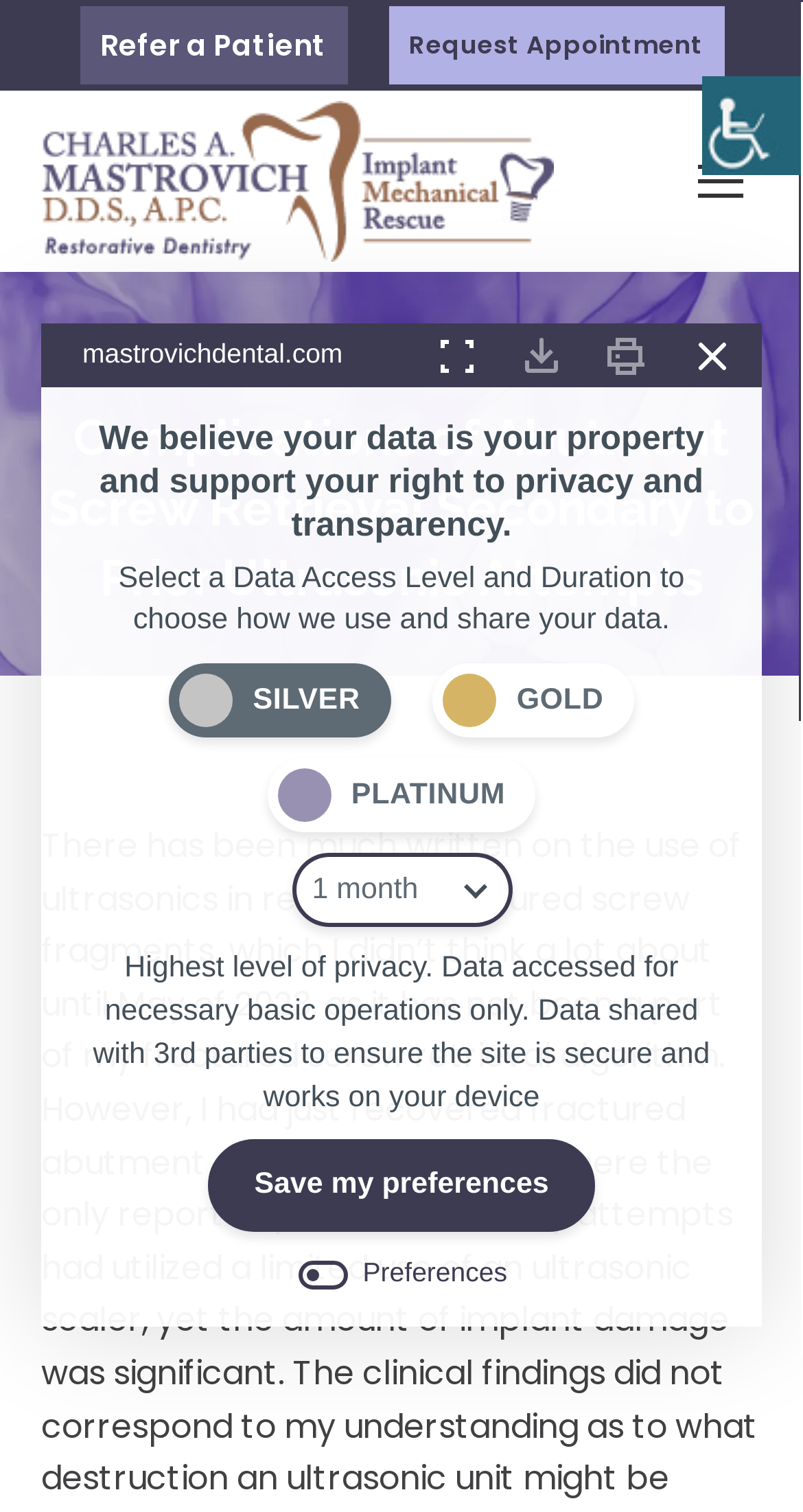Locate the bounding box of the user interface element based on this description: "Swimming Pool Renovations".

None